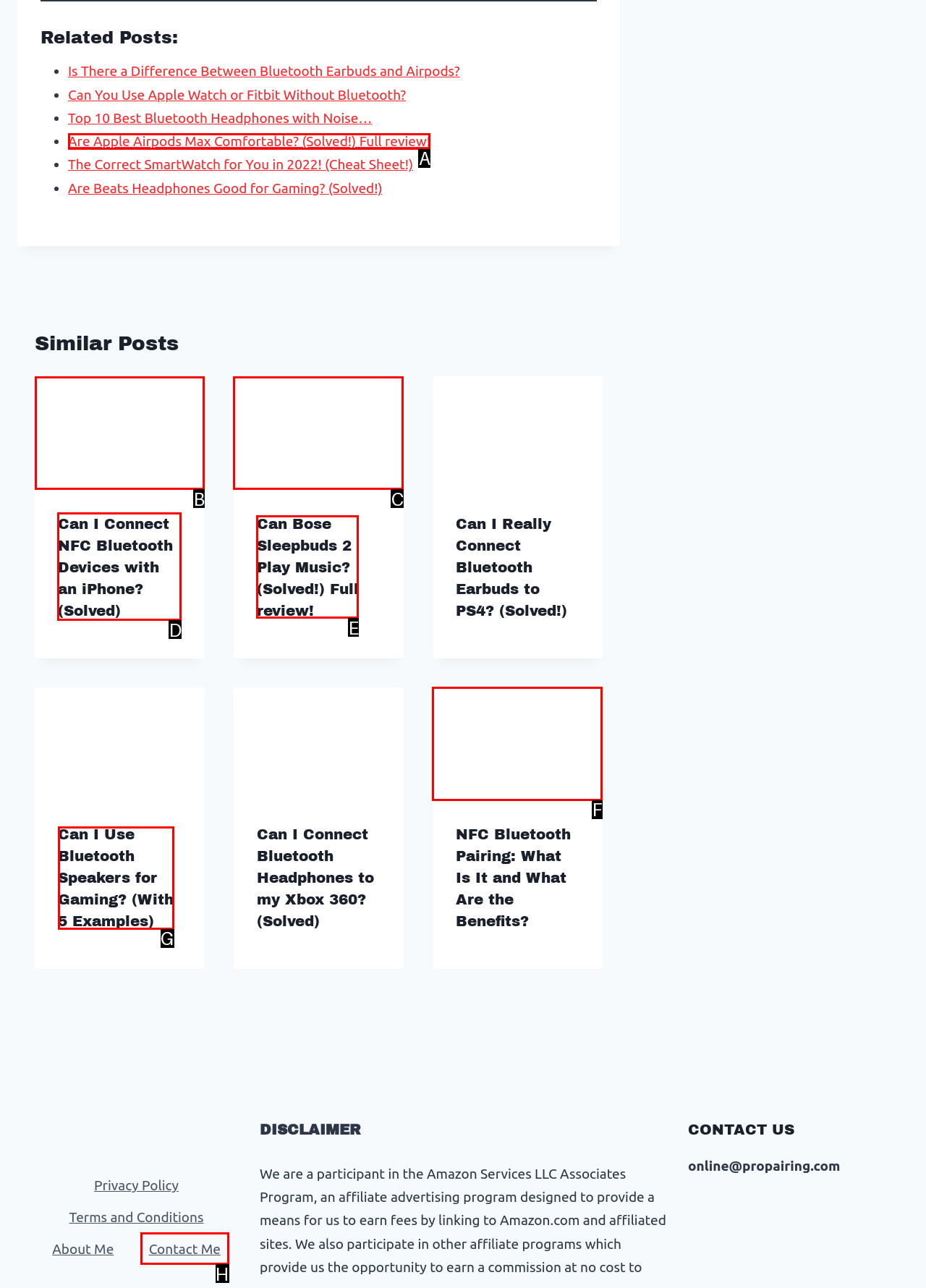Choose the letter of the UI element necessary for this task: Read 'Can I Connect NFC Bluetooth Devices with an iPhone? (Solved)' article
Answer with the correct letter.

D